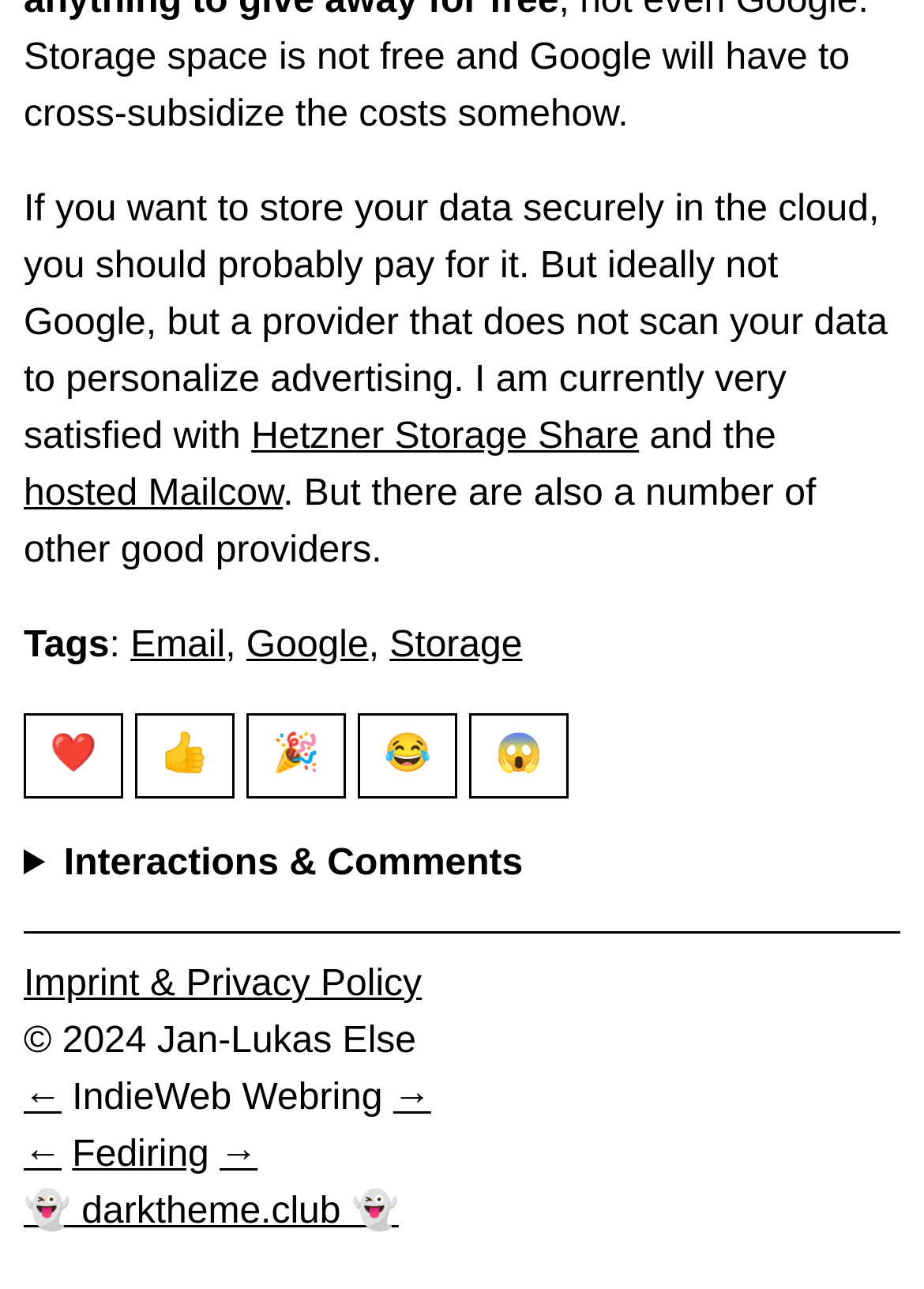Please identify the bounding box coordinates of the element on the webpage that should be clicked to follow this instruction: "Click on the 'Email' tag". The bounding box coordinates should be given as four float numbers between 0 and 1, formatted as [left, top, right, bottom].

[0.141, 0.485, 0.244, 0.516]